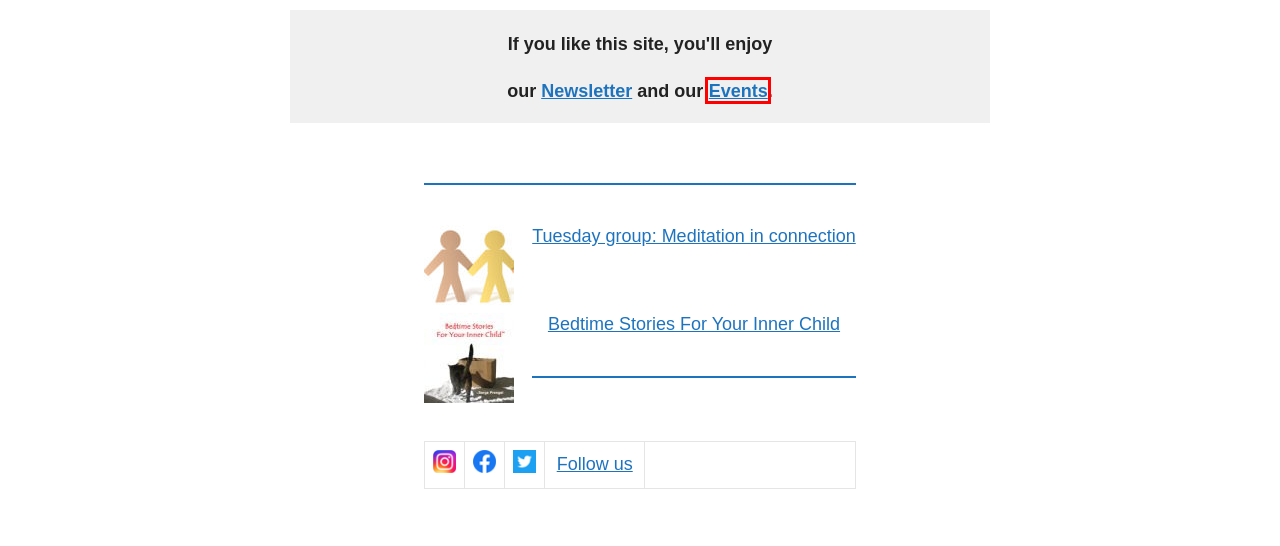Look at the screenshot of a webpage, where a red bounding box highlights an element. Select the best description that matches the new webpage after clicking the highlighted element. Here are the candidates:
A. Practice: Events & Courses - Active Pause
B. Bedtime Stories For Your Inner Child - Active Pause
C. Tuesday group: Meditation in connection - Active Pause
D. Serge Prengel - Active Pause
E. Follow Us - Active Pause
F. Books - Active Pause
G. Defining Moments For Therapists - Active Pause
H. Embodied mindfulness, meaning & purpose - Active Pause

A